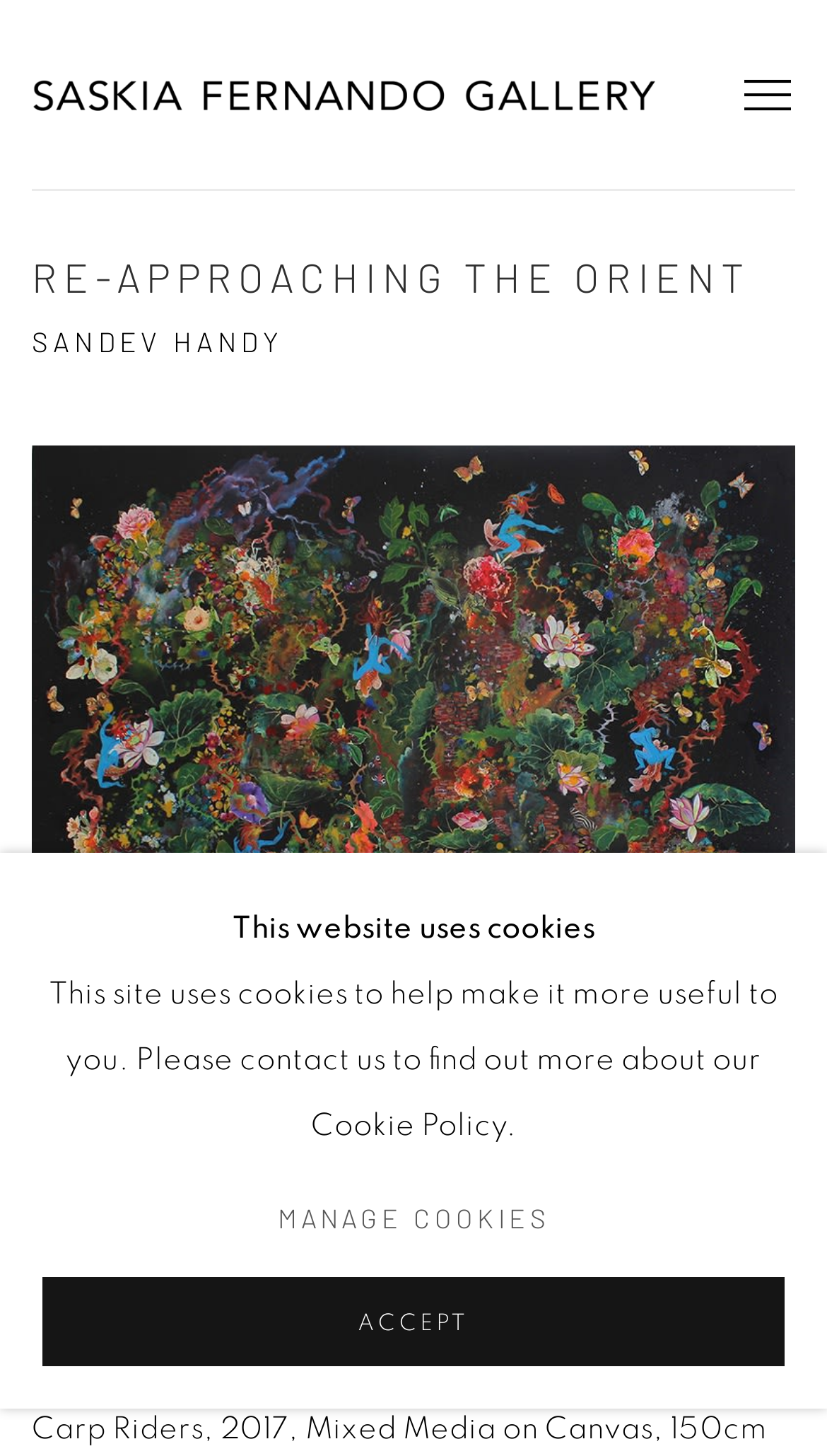Determine the bounding box coordinates of the element's region needed to click to follow the instruction: "View the Re-Approaching the Orient heading". Provide these coordinates as four float numbers between 0 and 1, formatted as [left, top, right, bottom].

[0.038, 0.175, 0.962, 0.207]